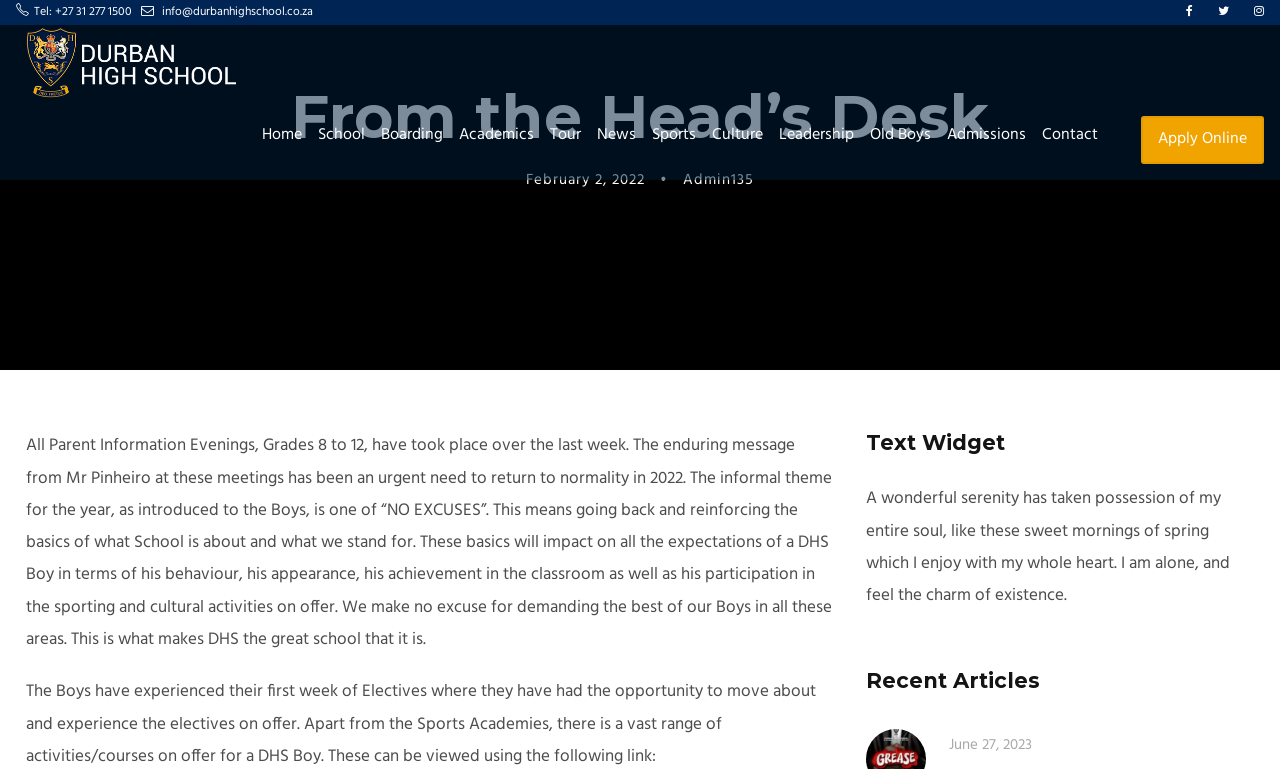What is the date of the recent article mentioned at the bottom of the webpage?
Answer with a single word or phrase by referring to the visual content.

June 27, 2023